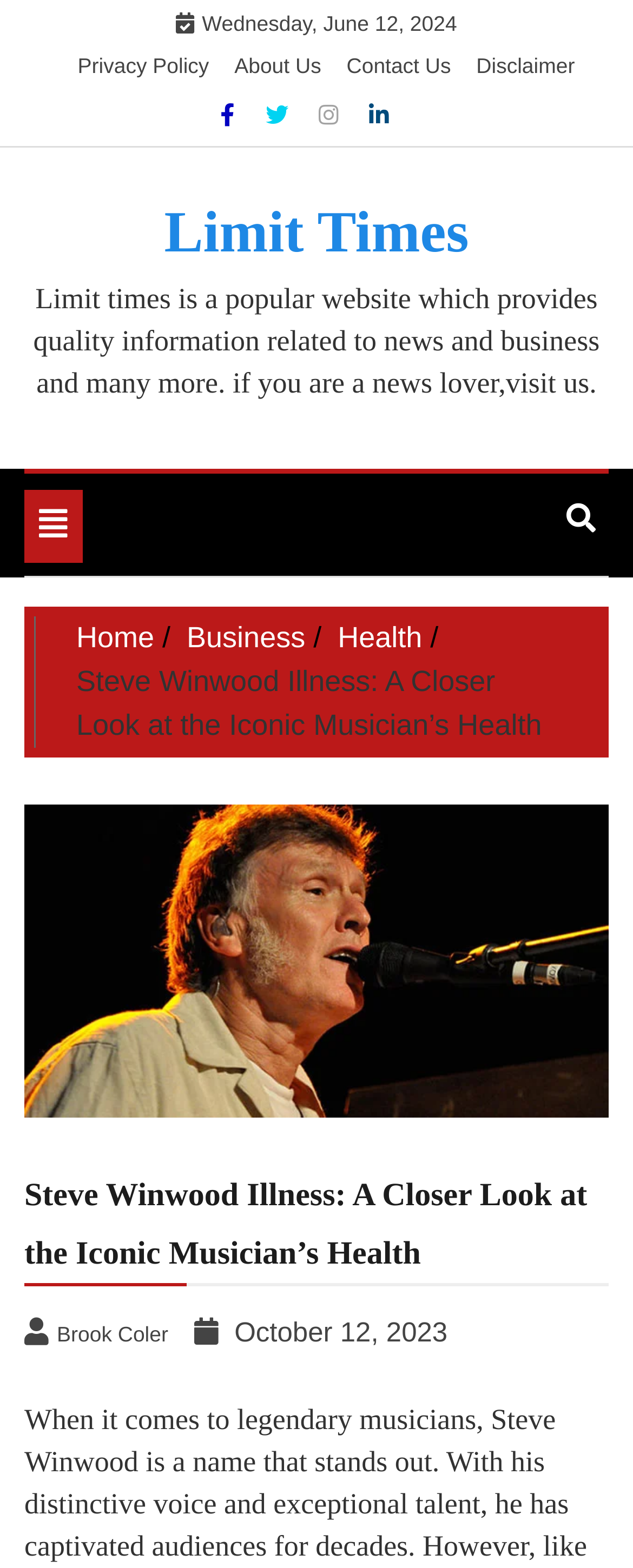Please locate the bounding box coordinates of the region I need to click to follow this instruction: "Click the 'Home' link".

[0.121, 0.396, 0.244, 0.417]